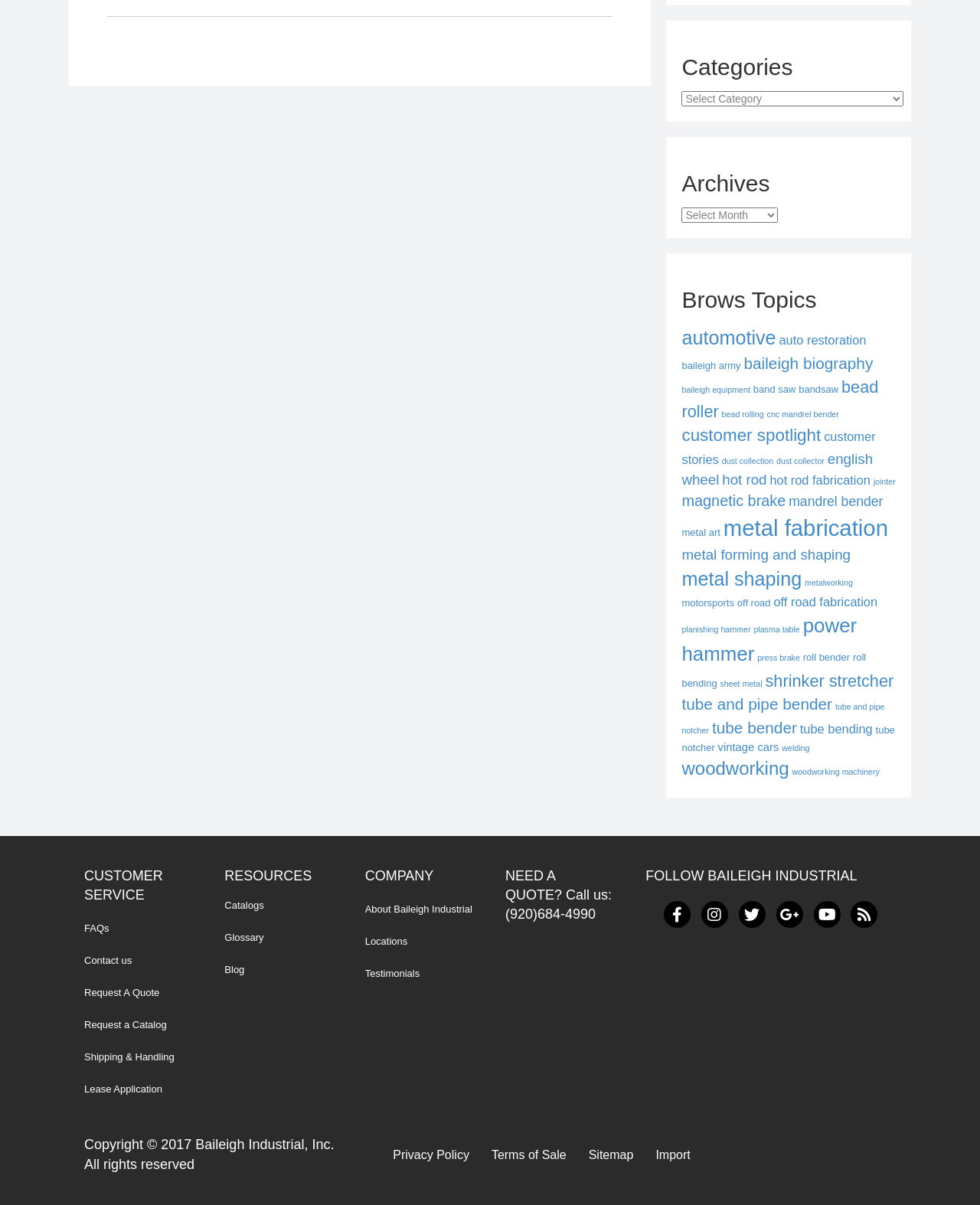Answer the question below in one word or phrase:
What is the phone number for getting a quote?

(920)684-4990